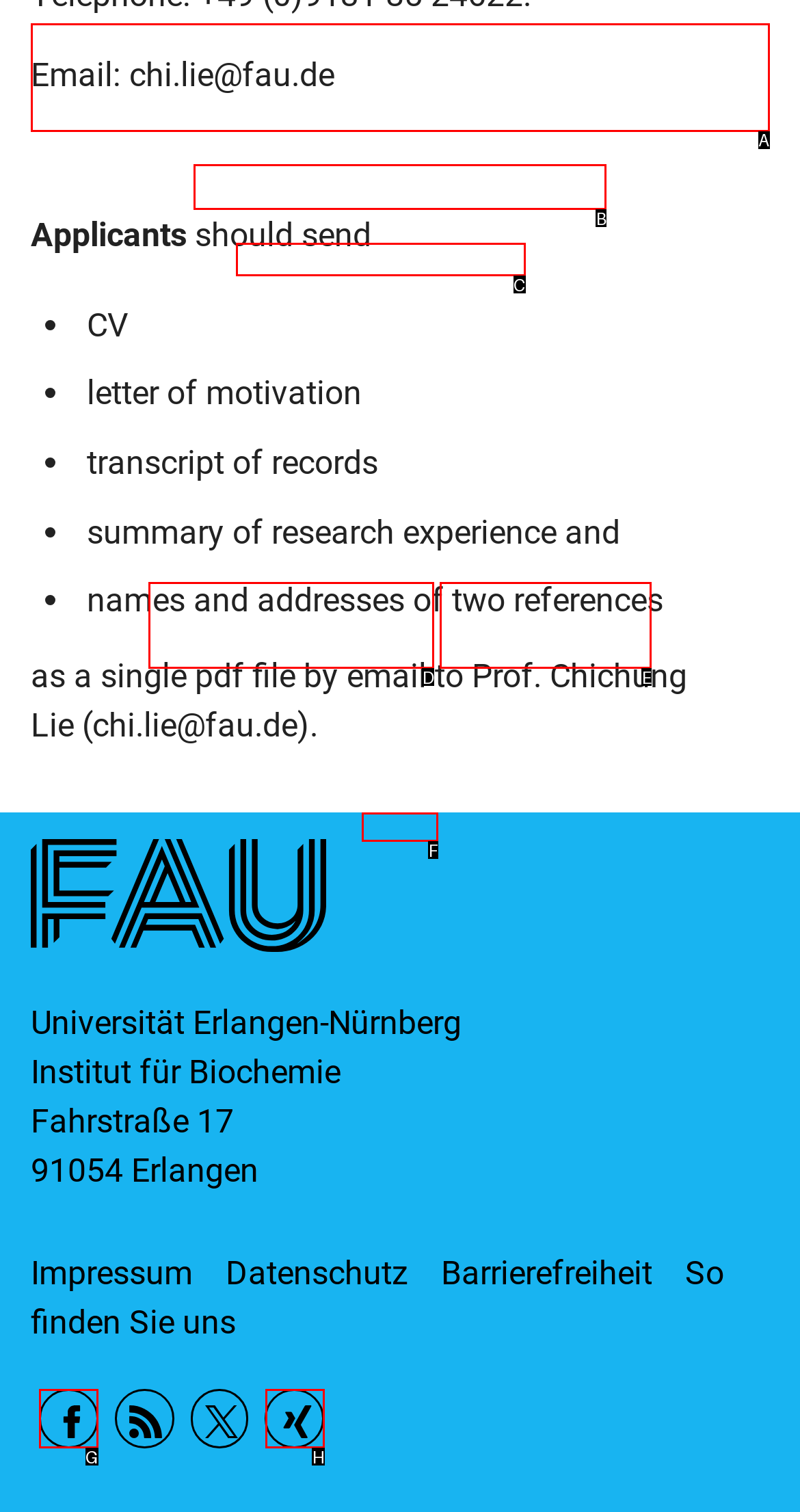Which HTML element fits the description: Speichern? Respond with the letter of the appropriate option directly.

E